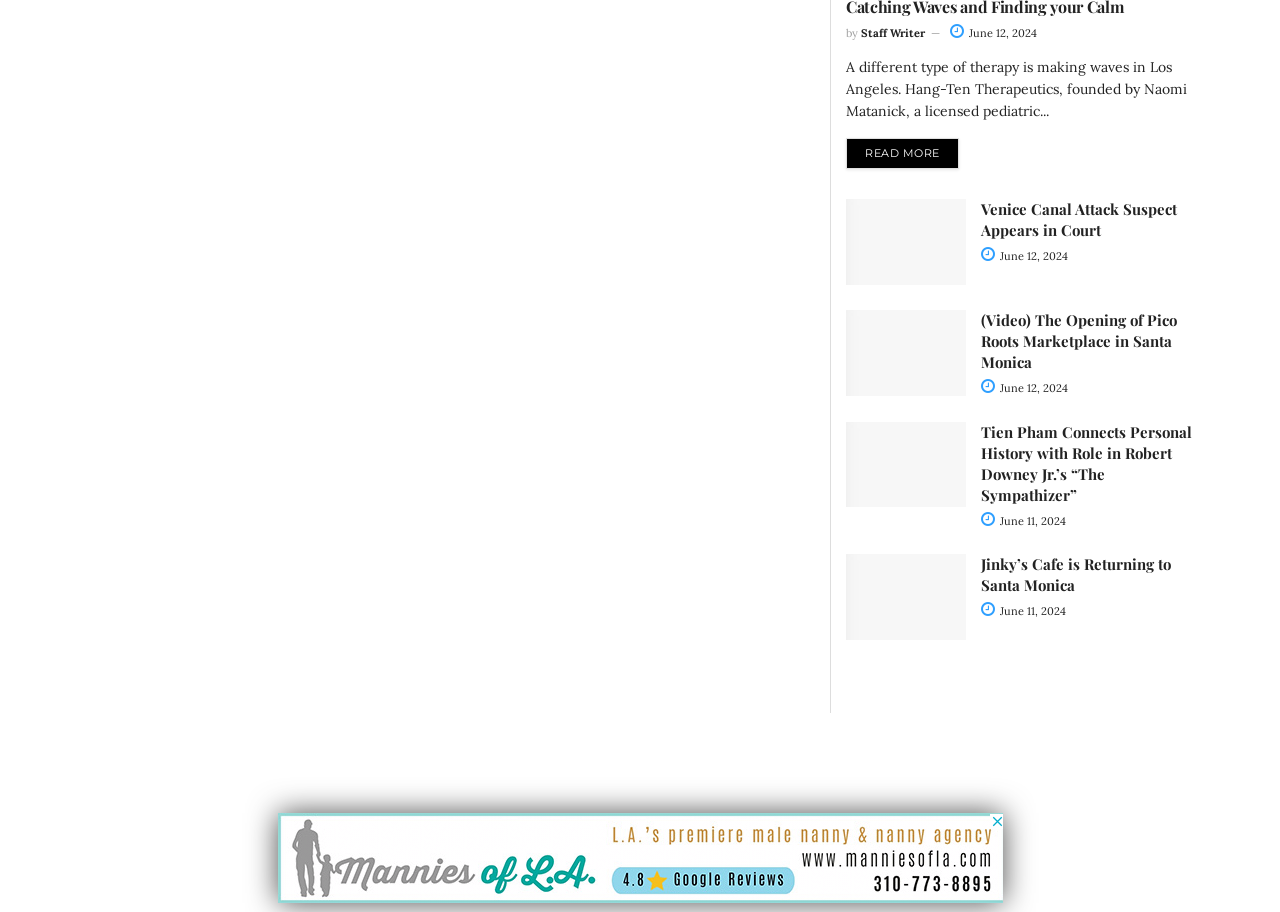Please identify the bounding box coordinates of the area that needs to be clicked to fulfill the following instruction: "Check out Jinky's Cafe returning to Santa Monica."

[0.661, 0.608, 0.755, 0.702]